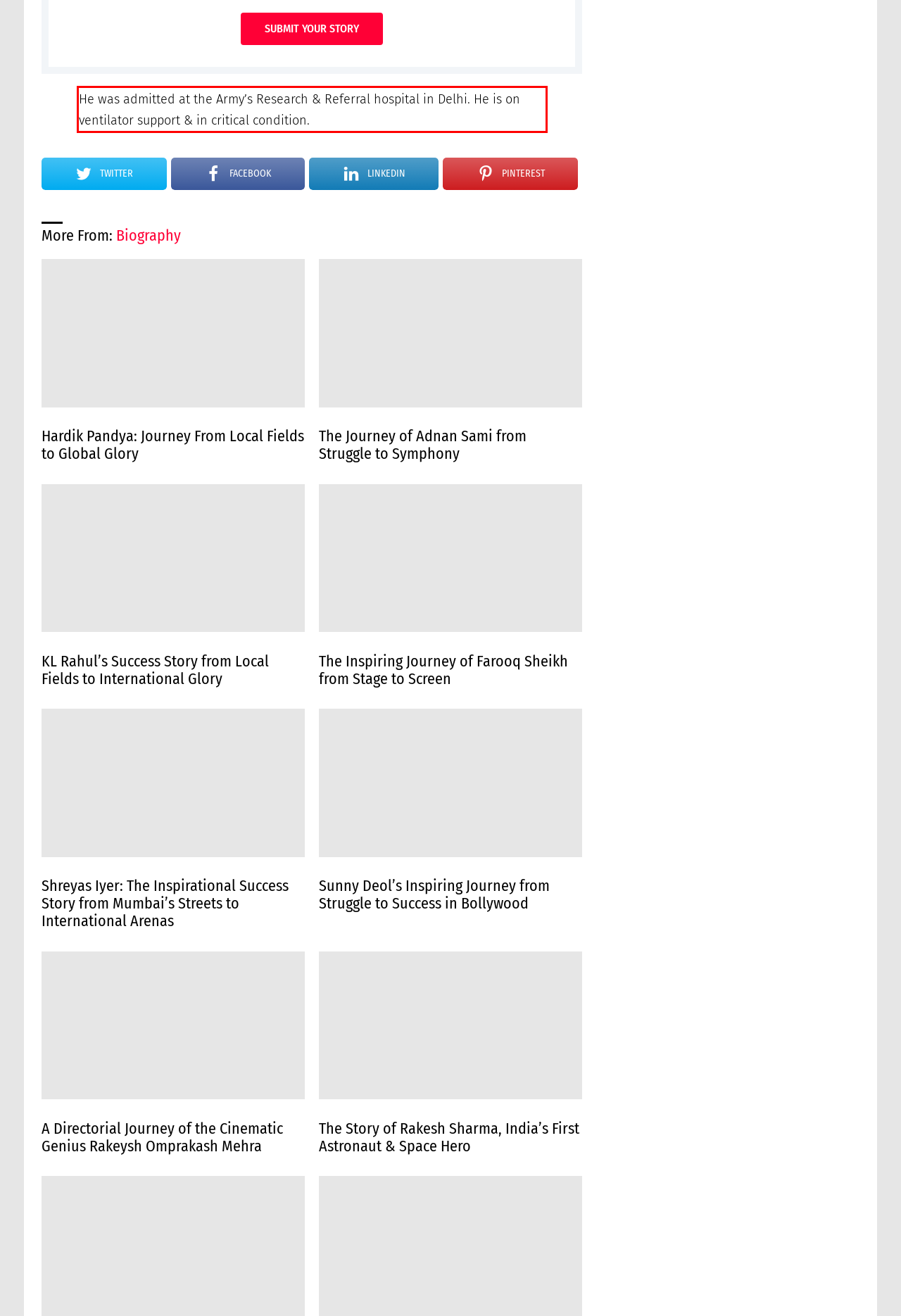Within the screenshot of the webpage, locate the red bounding box and use OCR to identify and provide the text content inside it.

He was admitted at the Army’s Research & Referral hospital in Delhi. He is on ventilator support & in critical condition.